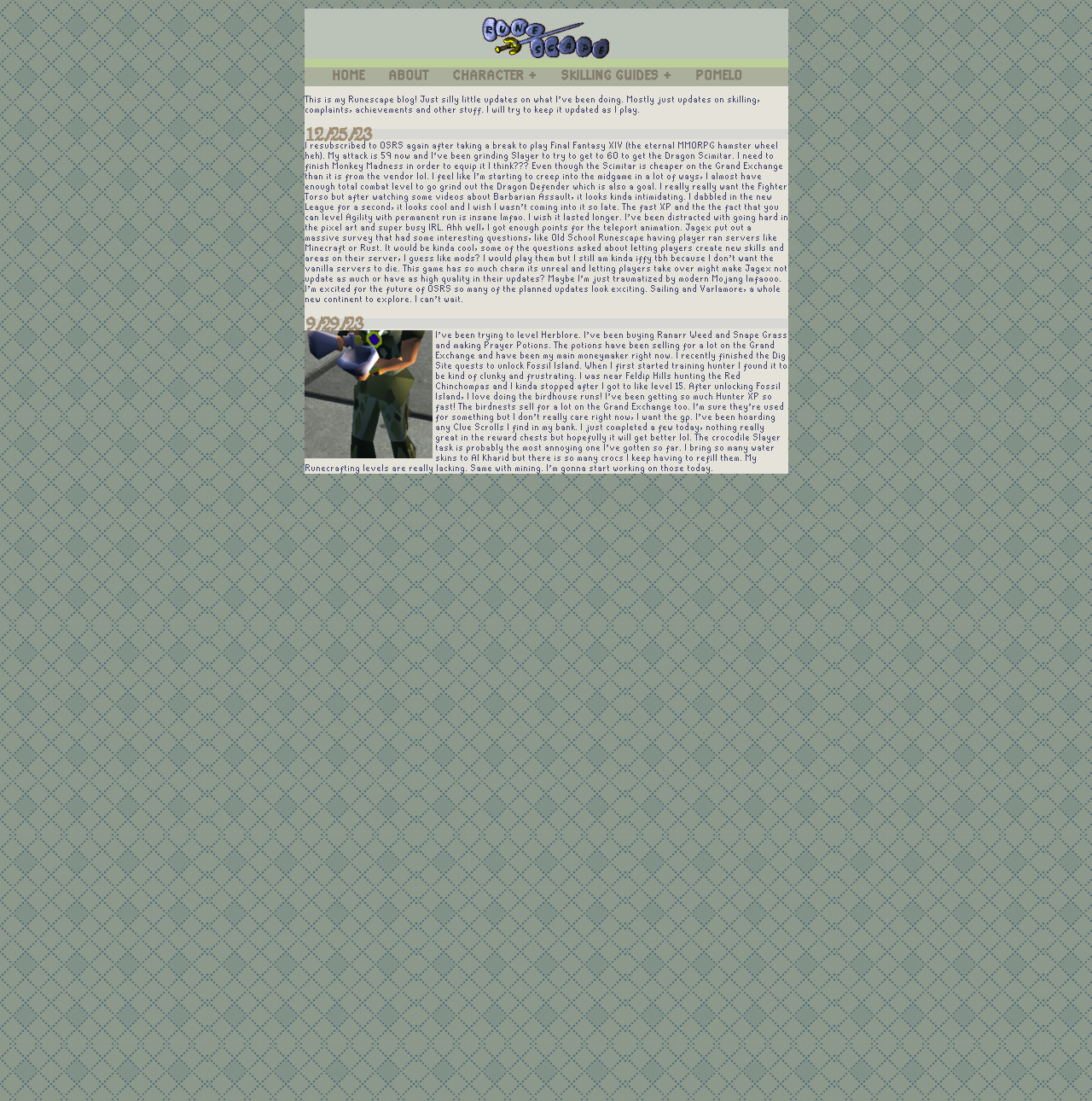How many navigation links are there?
Answer with a single word or phrase by referring to the visual content.

5